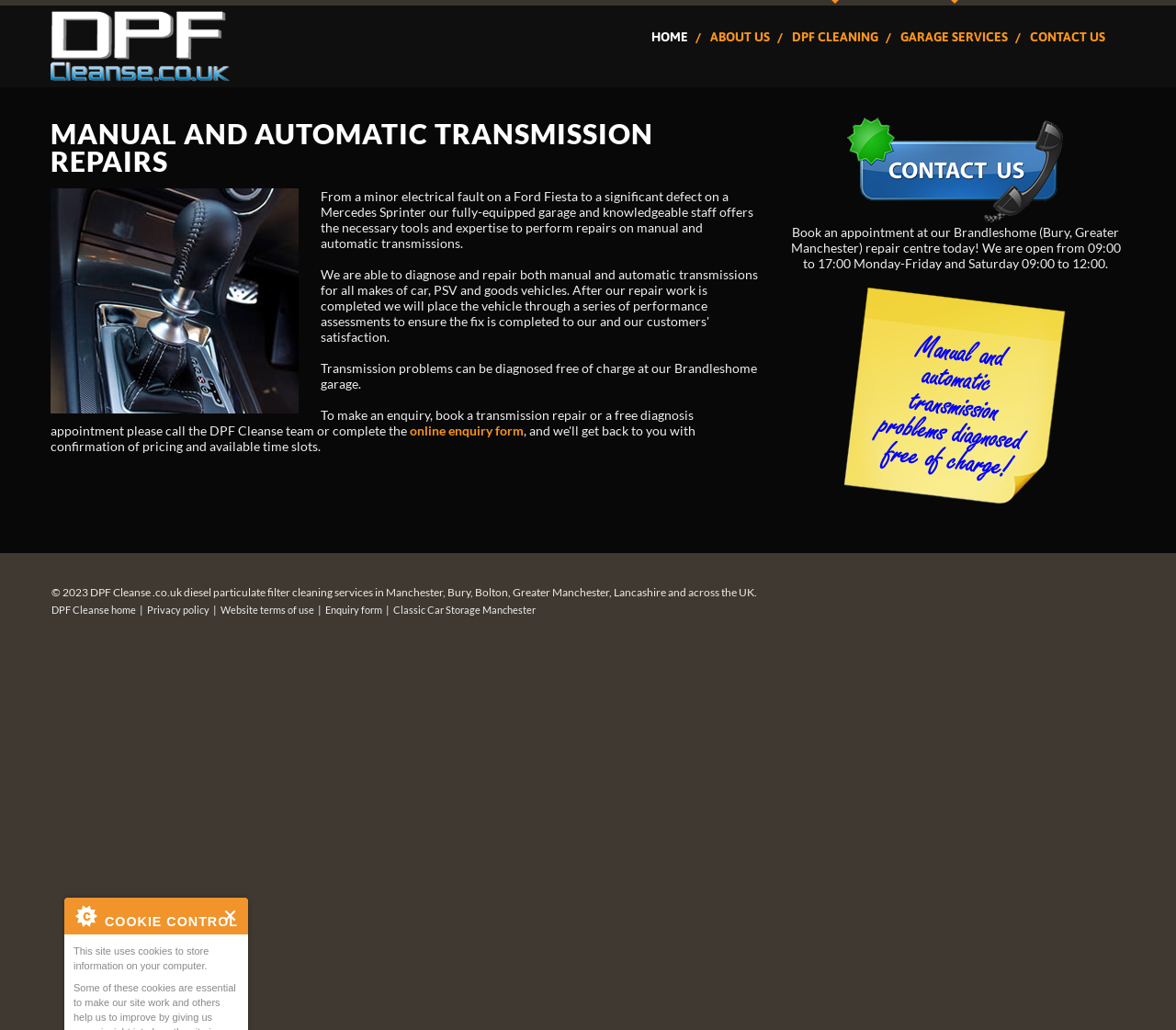Please extract the webpage's main title and generate its text content.

MANUAL AND AUTOMATIC TRANSMISSION REPAIRS